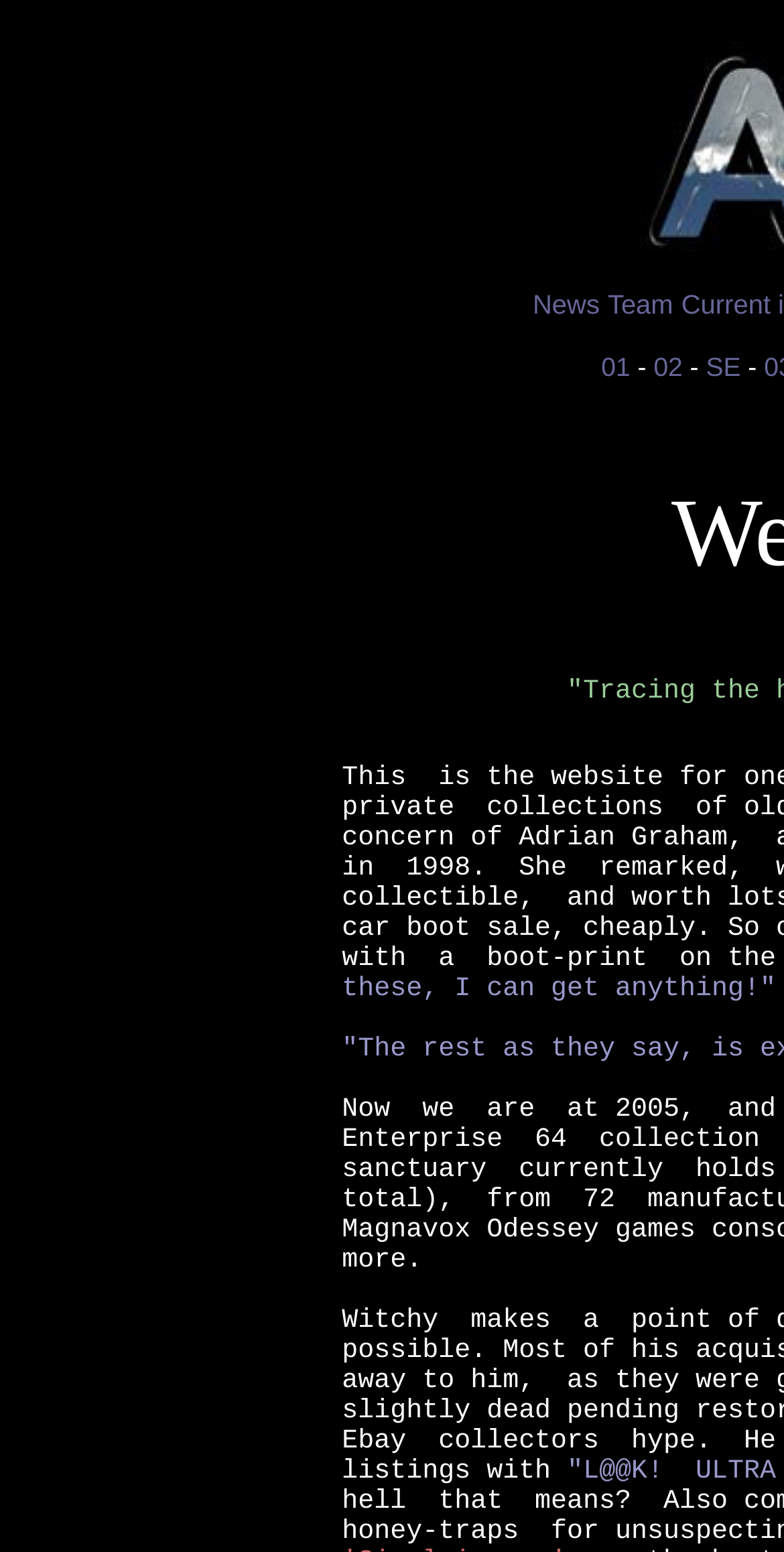Using the information shown in the image, answer the question with as much detail as possible: What is the position of the link 'SE' relative to the link '02'?

By comparing the bounding box coordinates of the links '02' and 'SE', I found that the x1 coordinate of 'SE' (0.9) is greater than the x2 coordinate of '02' (0.871), which means that the link 'SE' is to the right of the link '02'.